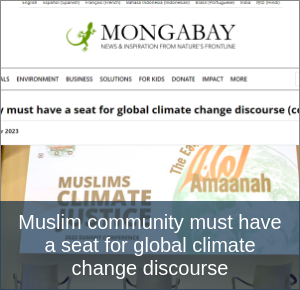Use a single word or phrase to respond to the question:
What is the purpose of highlighting Muslim perspectives in environmental discourse?

Combating climate change